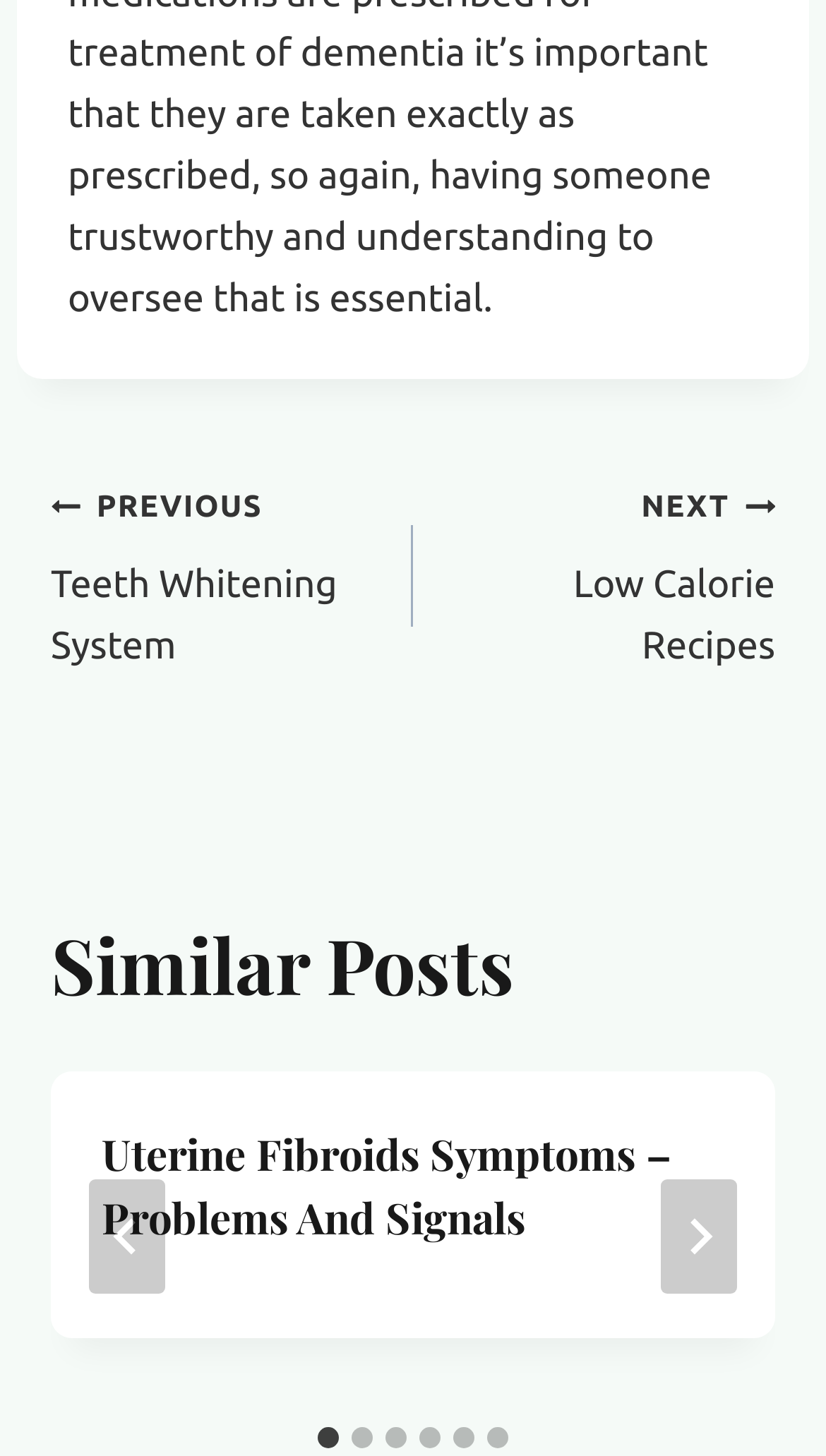Locate the bounding box coordinates of the item that should be clicked to fulfill the instruction: "Go to previous post".

[0.062, 0.326, 0.5, 0.465]